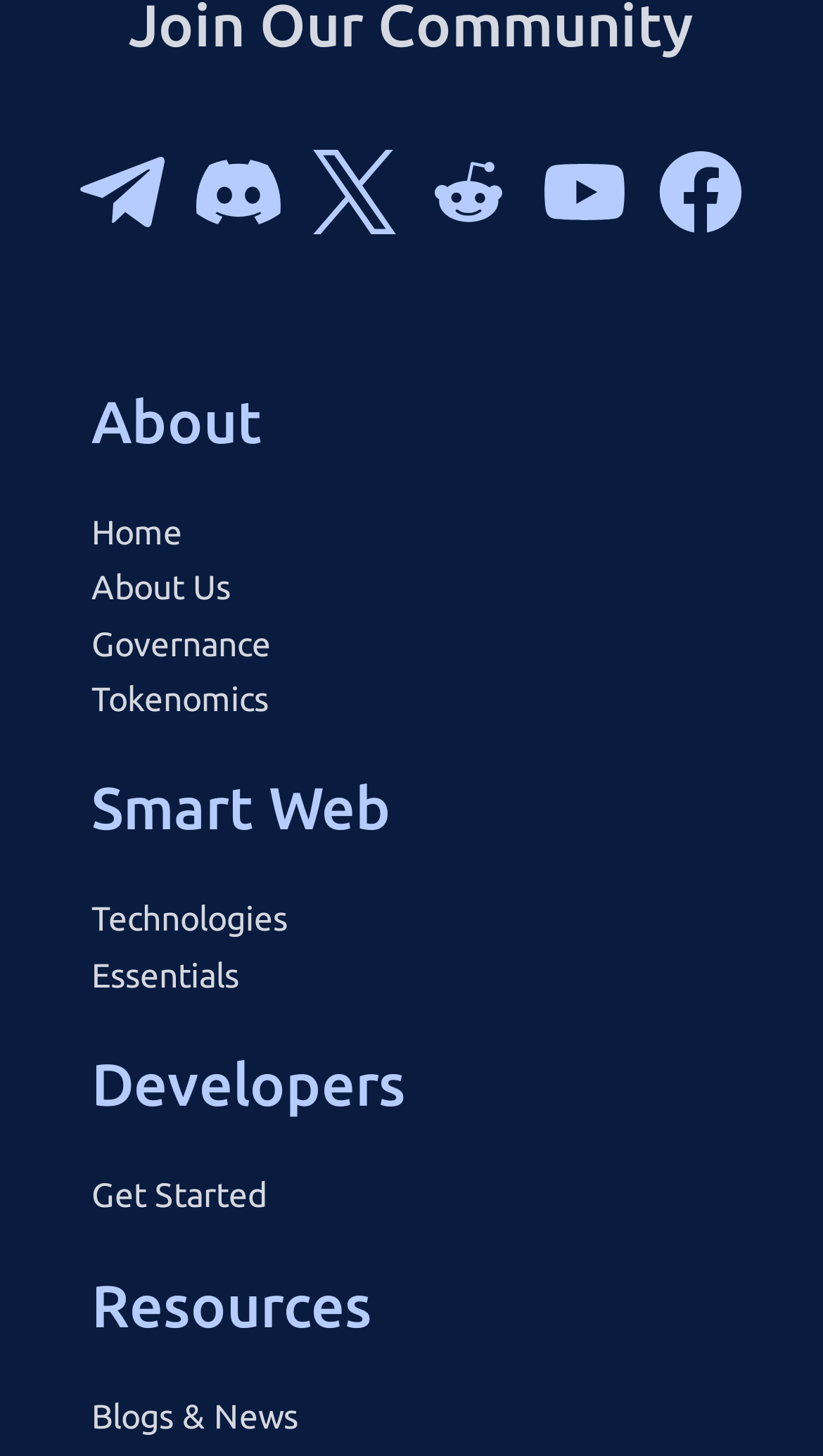Based on the element description "About Us", predict the bounding box coordinates of the UI element.

[0.111, 0.384, 0.889, 0.423]